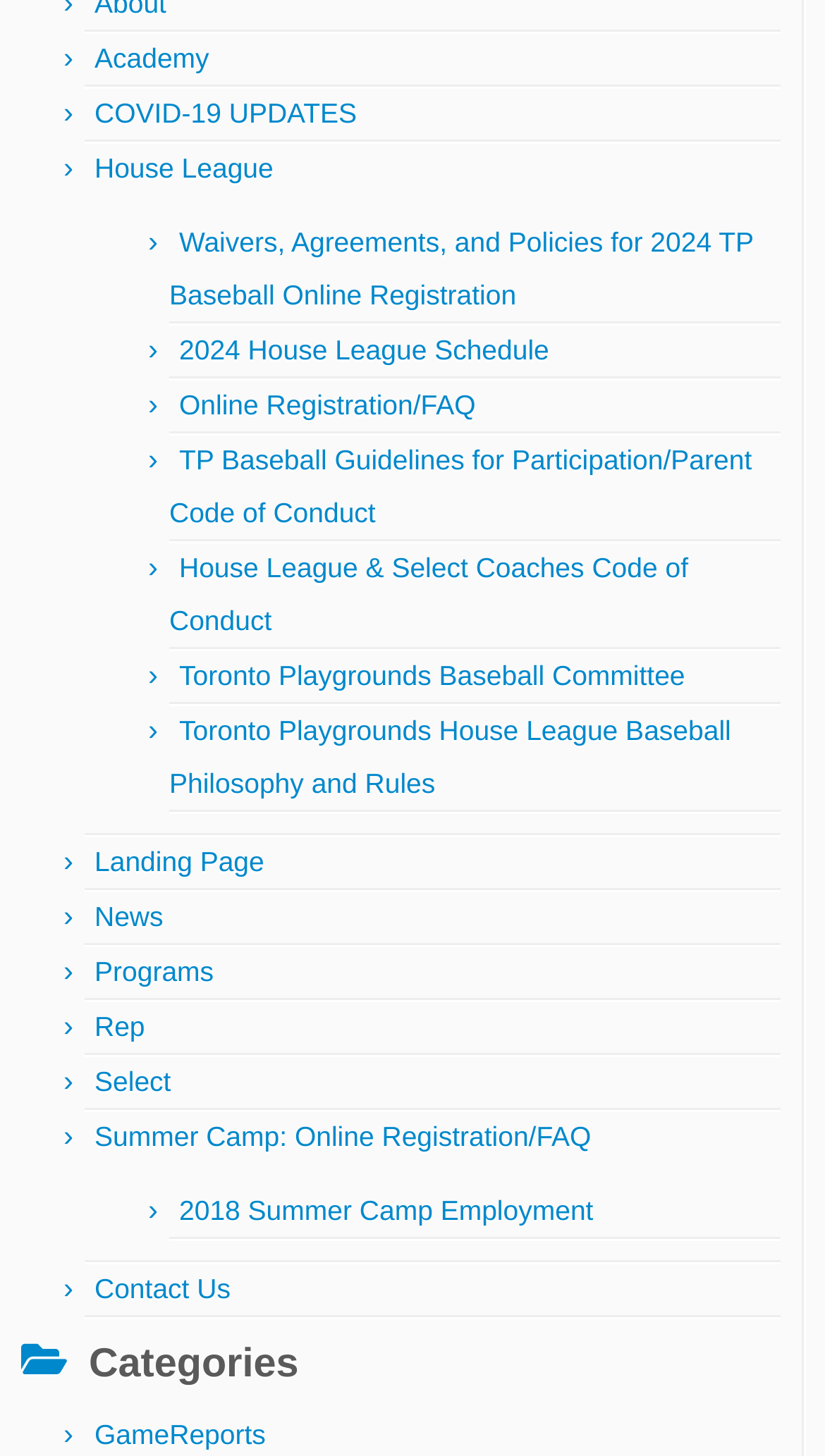Find the bounding box coordinates of the element I should click to carry out the following instruction: "View COVID-19 updates".

[0.115, 0.067, 0.433, 0.088]